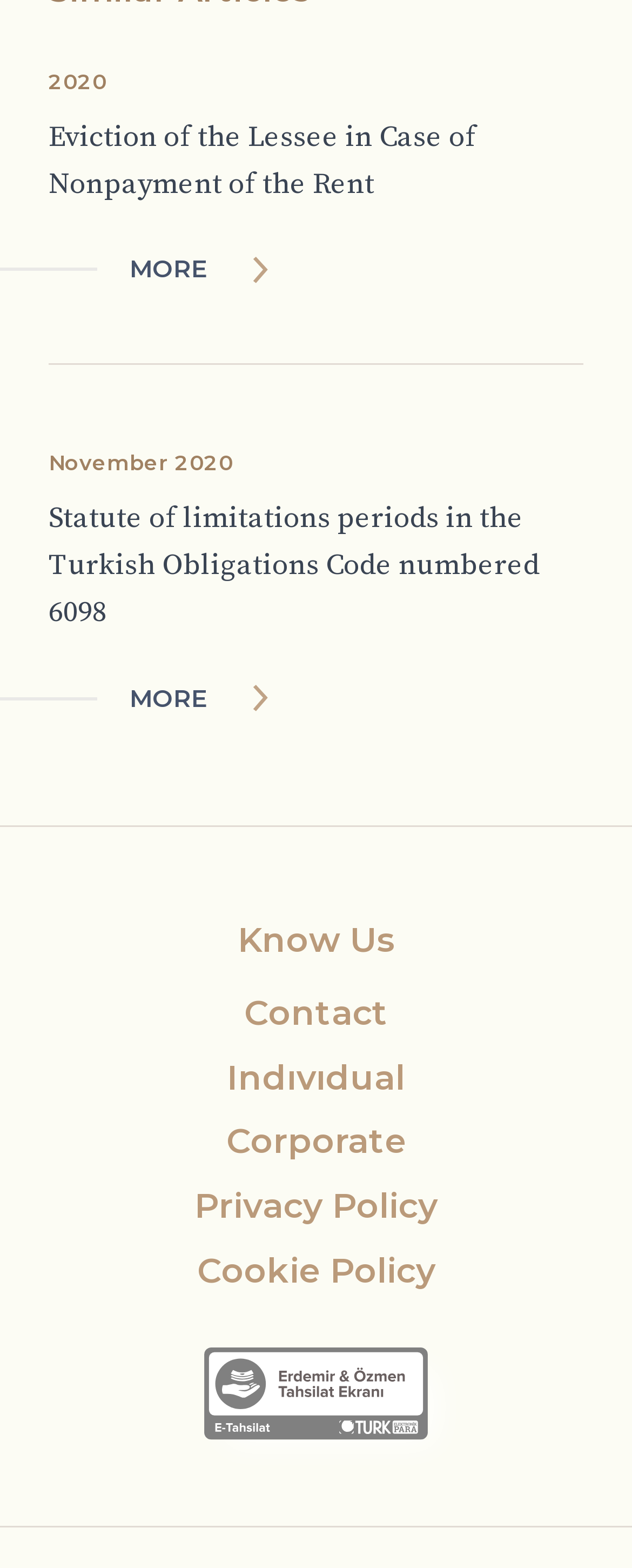What is the last link in the footer section?
Please describe in detail the information shown in the image to answer the question.

The last link in the footer section is 'Cookie Policy', which can be seen from the link element with the text 'Cookie Policy' and bounding box coordinates [0.304, 0.79, 0.696, 0.831].